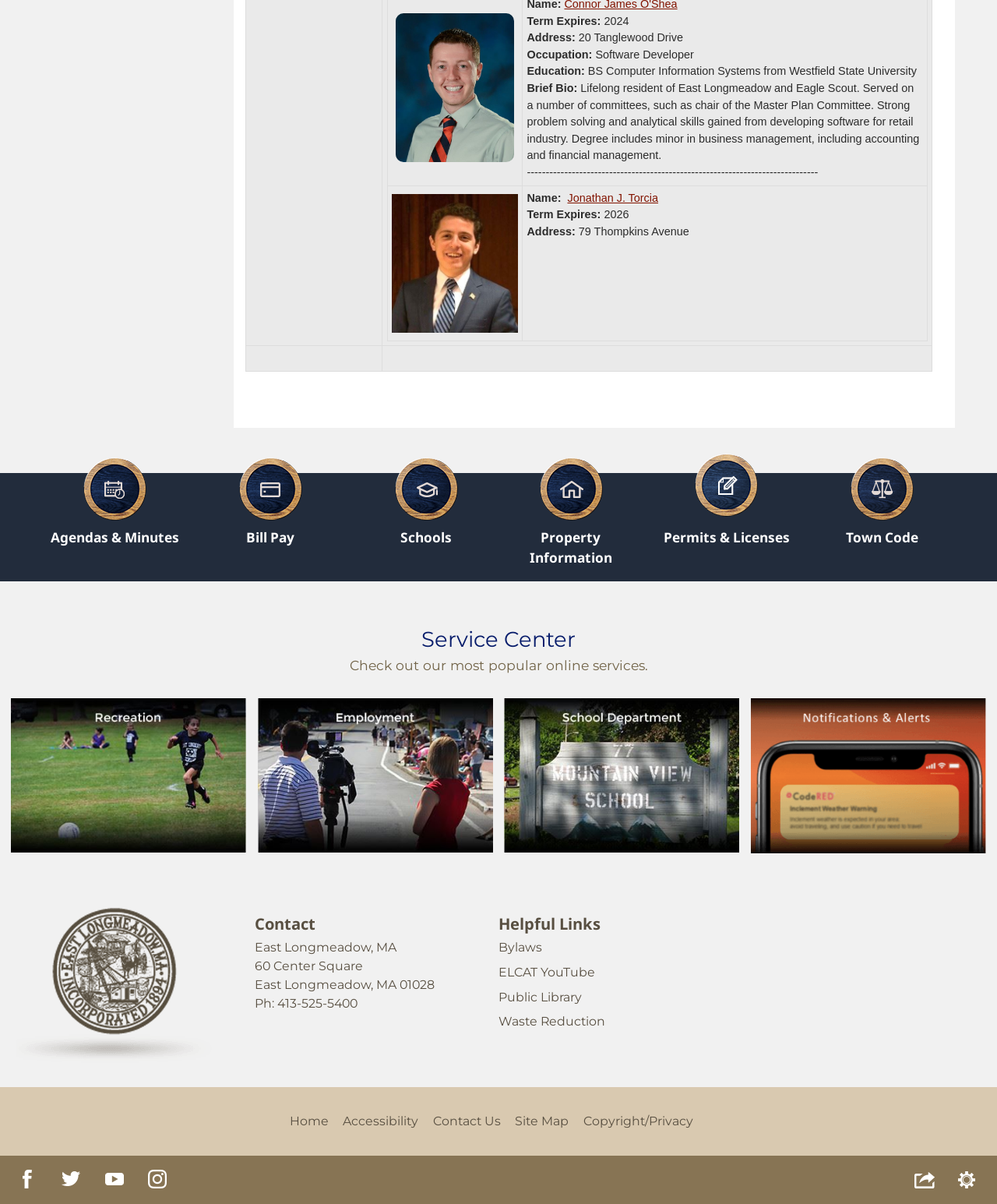Indicate the bounding box coordinates of the element that must be clicked to execute the instruction: "Contact East Longmeadow, MA". The coordinates should be given as four float numbers between 0 and 1, i.e., [left, top, right, bottom].

[0.256, 0.748, 0.5, 0.853]